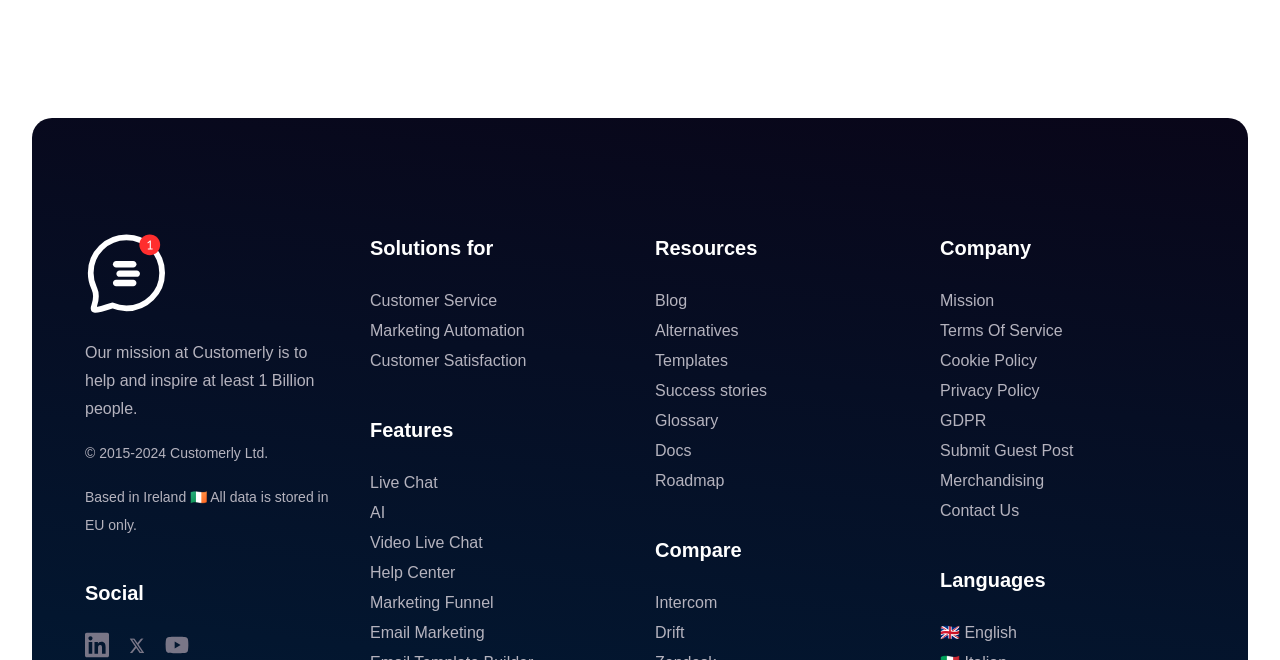Pinpoint the bounding box coordinates for the area that should be clicked to perform the following instruction: "Click on Linkedin".

[0.066, 0.956, 0.085, 0.998]